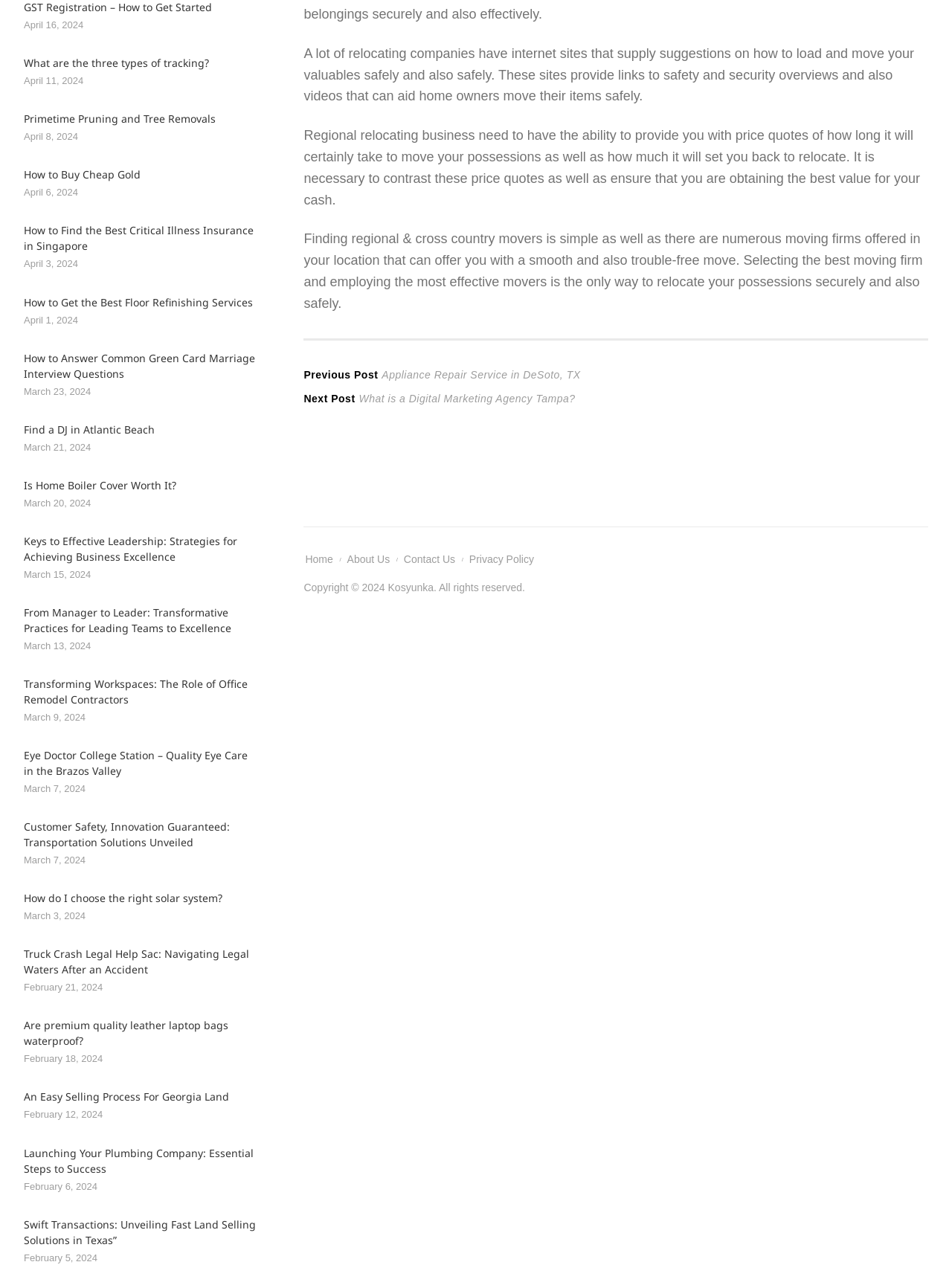Please provide a one-word or short phrase answer to the question:
How many posts are listed on this page?

20+